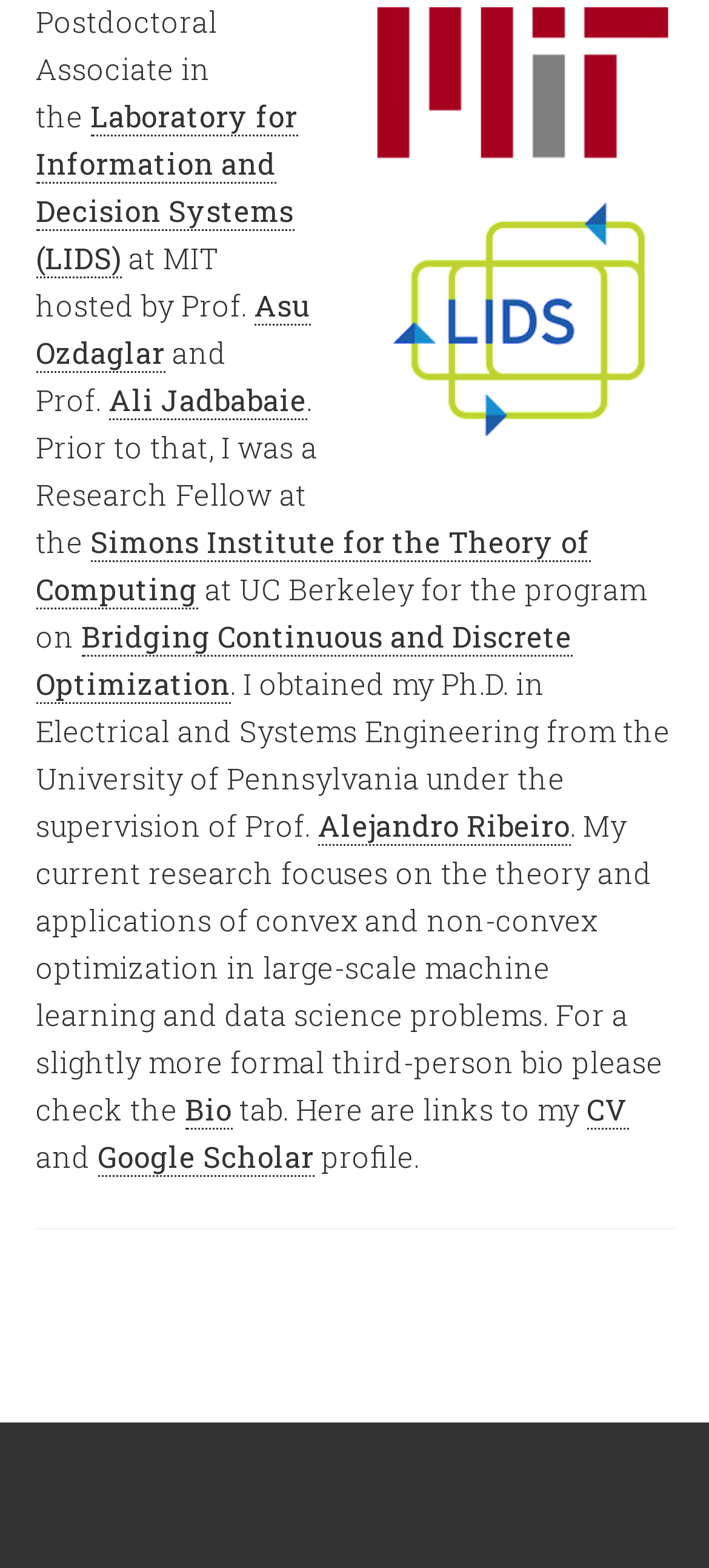Determine the bounding box coordinates of the element's region needed to click to follow the instruction: "go to Asu Ozdaglar's homepage". Provide these coordinates as four float numbers between 0 and 1, formatted as [left, top, right, bottom].

[0.05, 0.182, 0.437, 0.237]